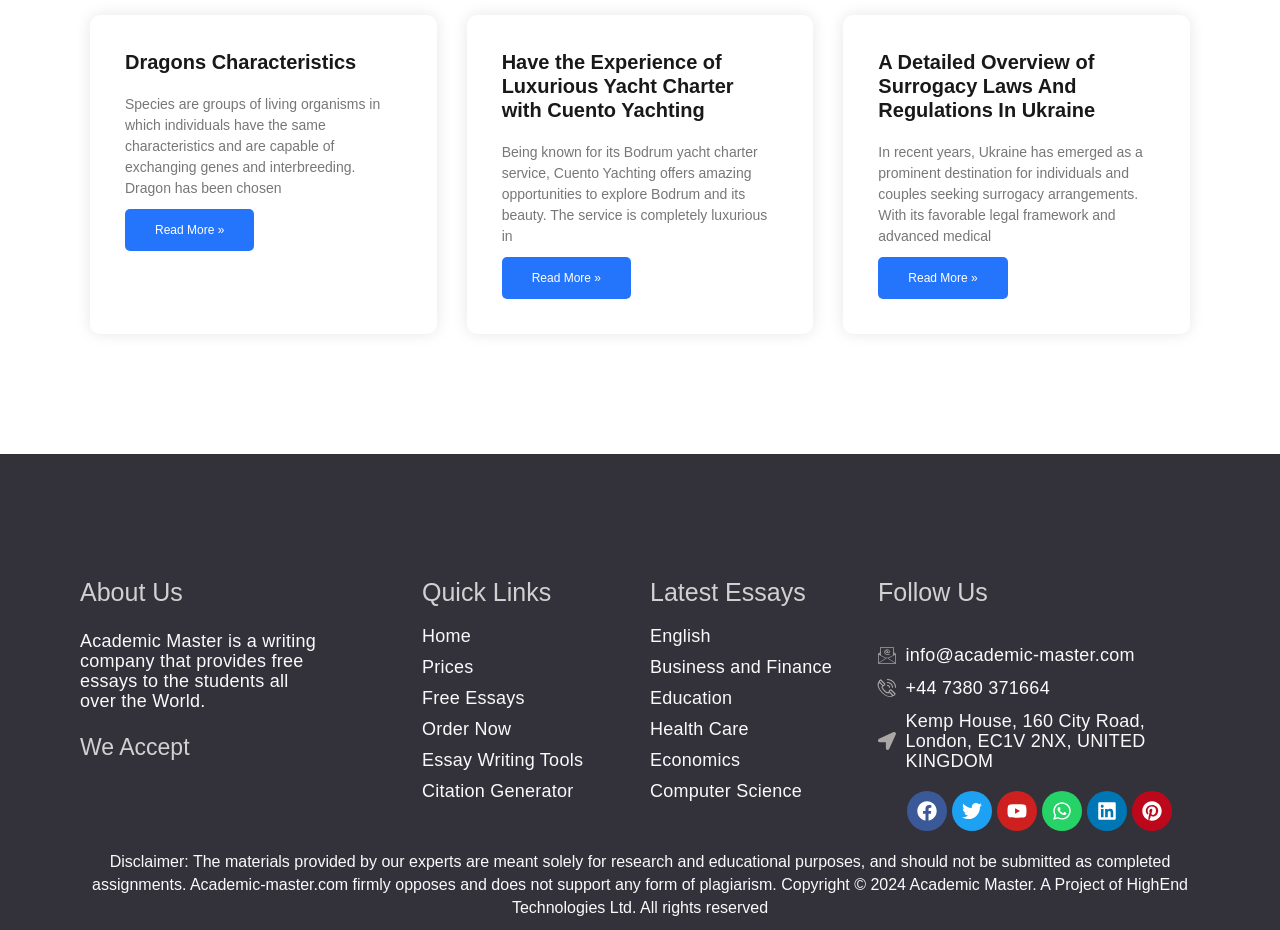Indicate the bounding box coordinates of the element that needs to be clicked to satisfy the following instruction: "Follow us on Facebook". The coordinates should be four float numbers between 0 and 1, i.e., [left, top, right, bottom].

[0.708, 0.851, 0.739, 0.894]